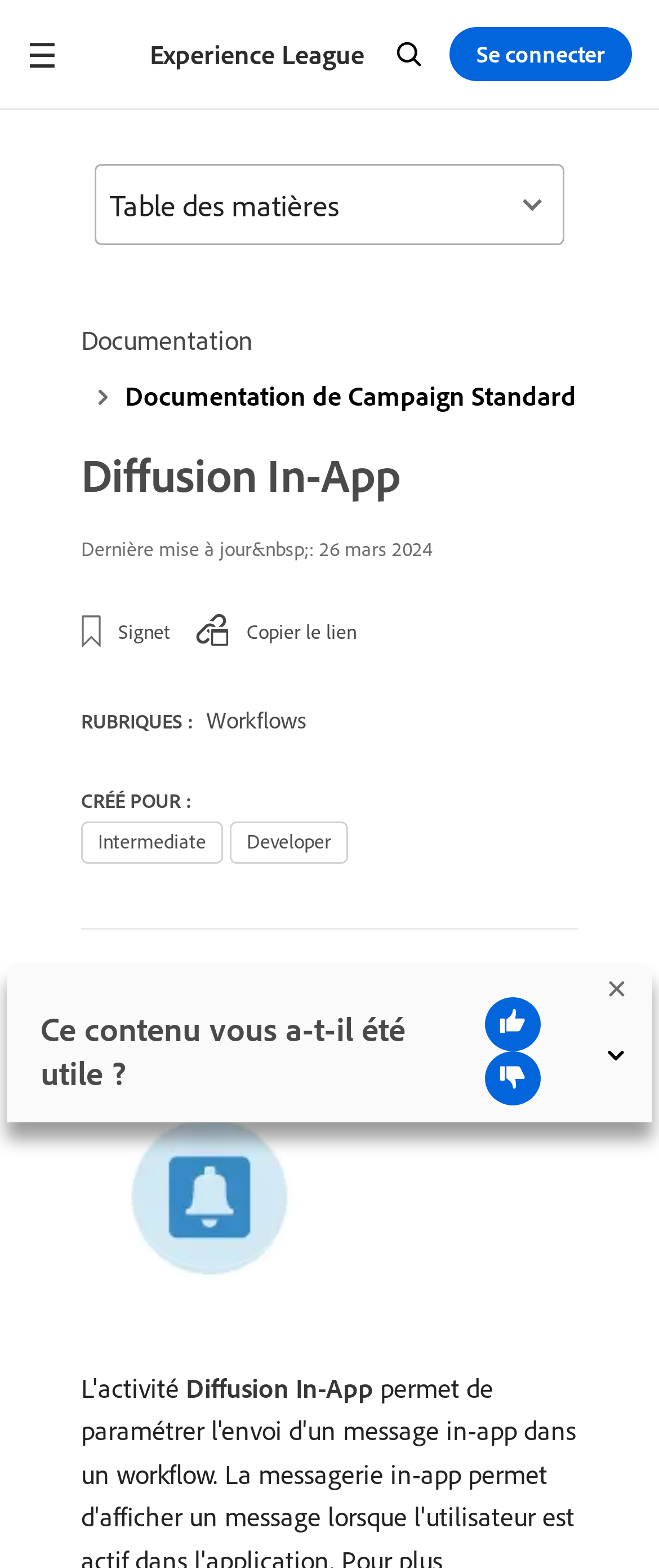What is the purpose of the thumbs up button?
Give a comprehensive and detailed explanation for the question.

The thumbs up button is located in the feedback bar at the bottom of the webpage, with a bounding box of [0.737, 0.636, 0.821, 0.67]. It is a button element with an image of a thumbs up icon, and is used to provide positive feedback on the webpage's content.